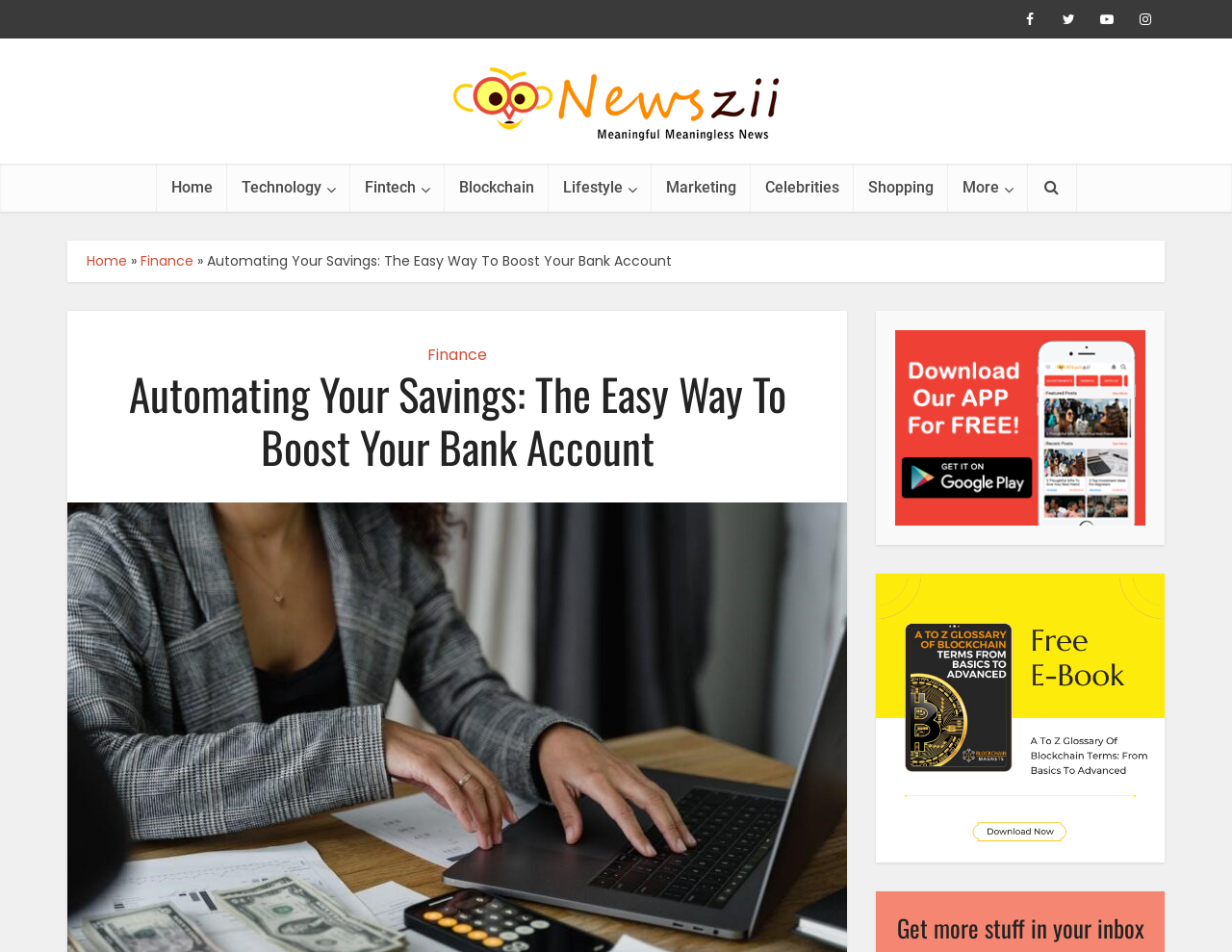Determine the bounding box coordinates of the target area to click to execute the following instruction: "Get the Newszii app from Google Pay store."

[0.727, 0.438, 0.93, 0.459]